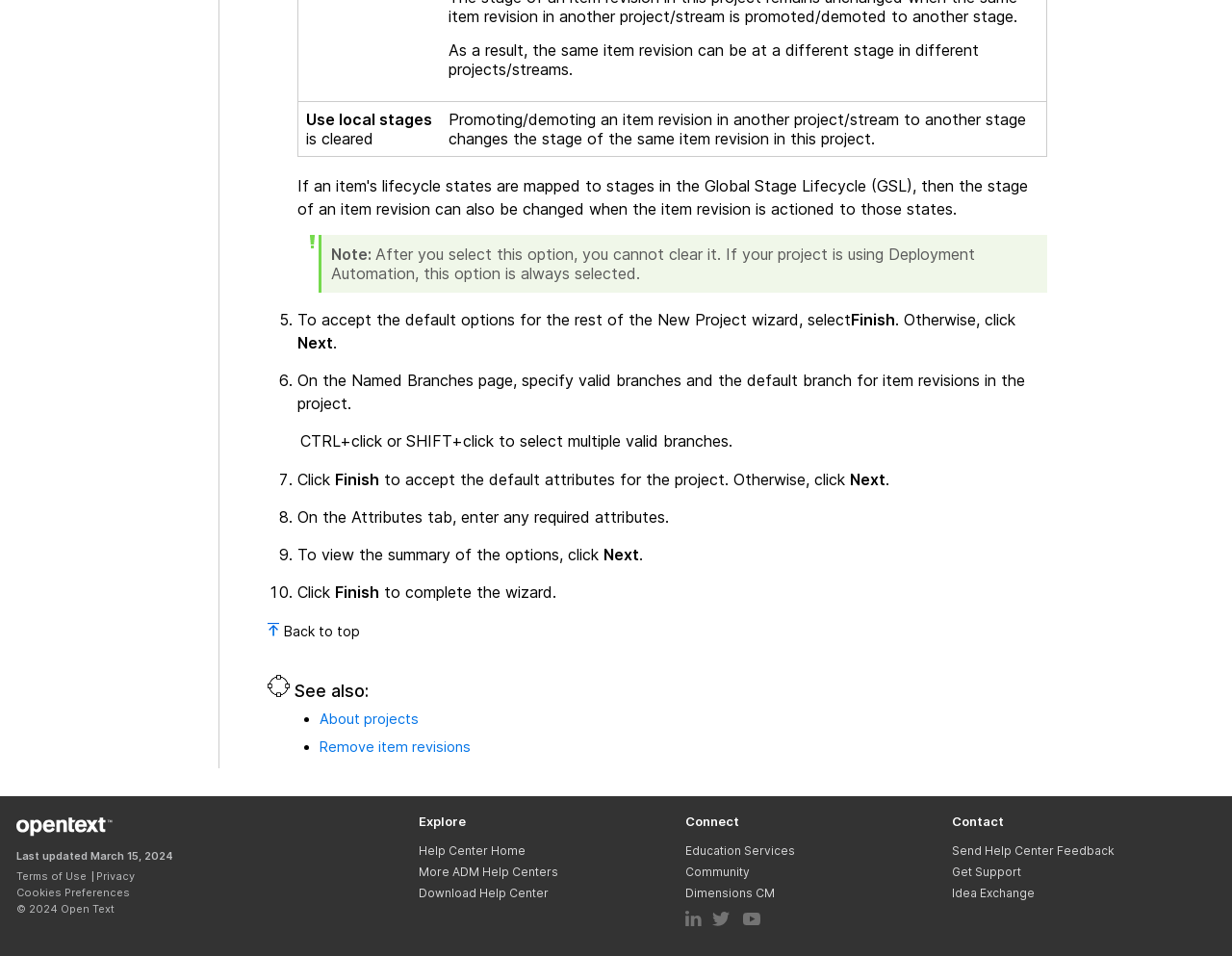Identify the bounding box coordinates of the region I need to click to complete this instruction: "Click 'Next'".

[0.242, 0.348, 0.27, 0.369]